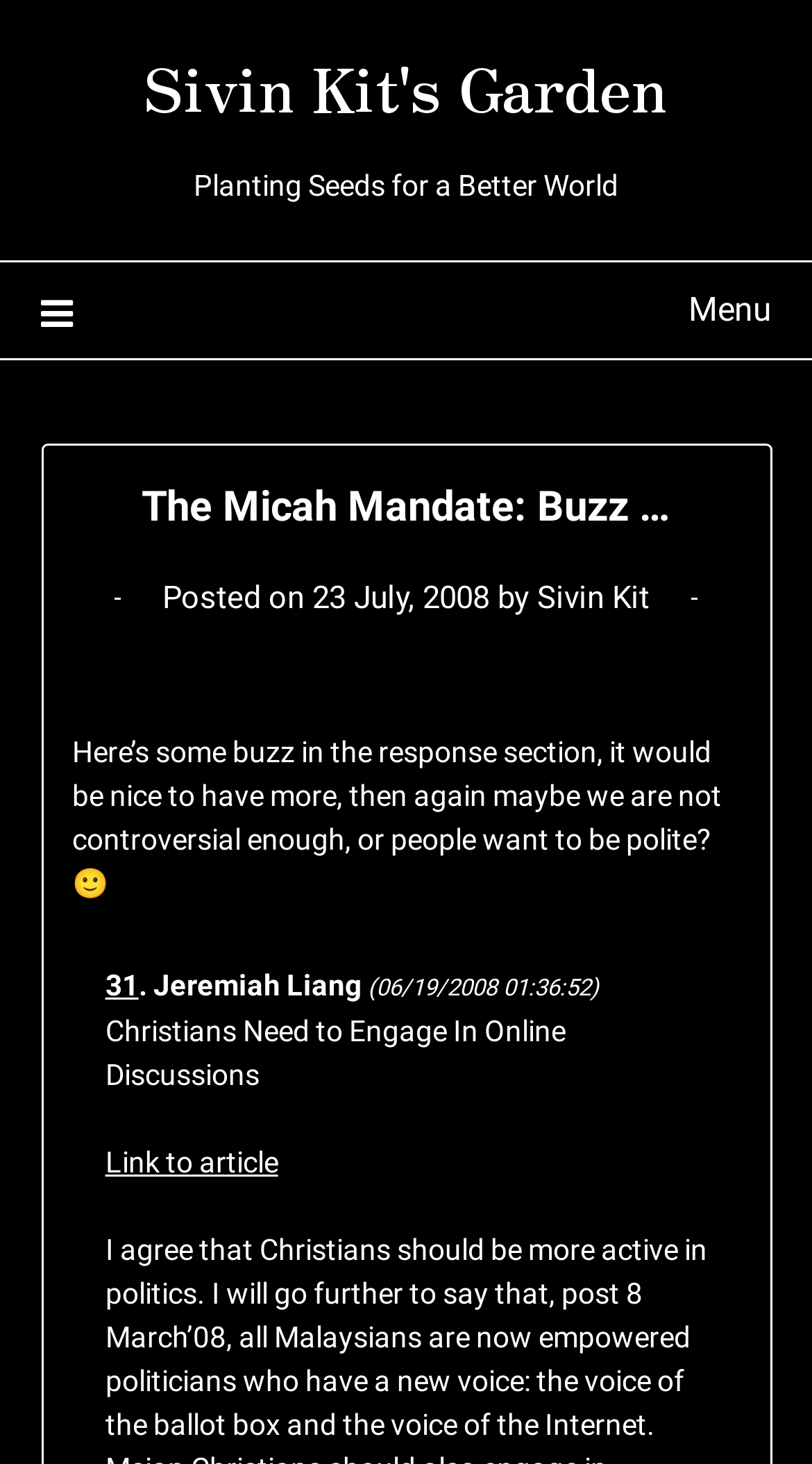Find the bounding box coordinates for the element described here: "Sivin Kit's Garden".

[0.177, 0.028, 0.823, 0.088]